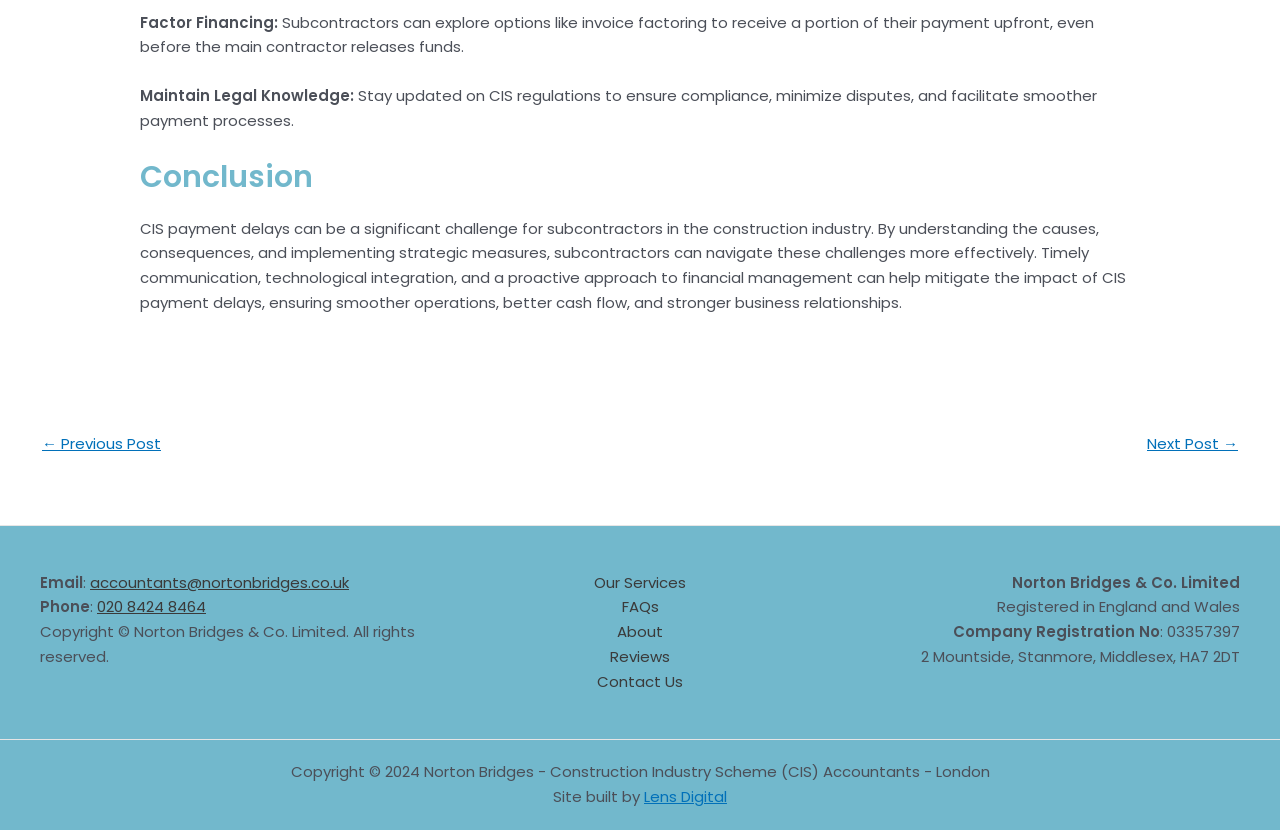Please specify the bounding box coordinates in the format (top-left x, top-left y, bottom-right x, bottom-right y), with all values as floating point numbers between 0 and 1. Identify the bounding box of the UI element described by: Contact Us

[0.466, 0.807, 0.534, 0.837]